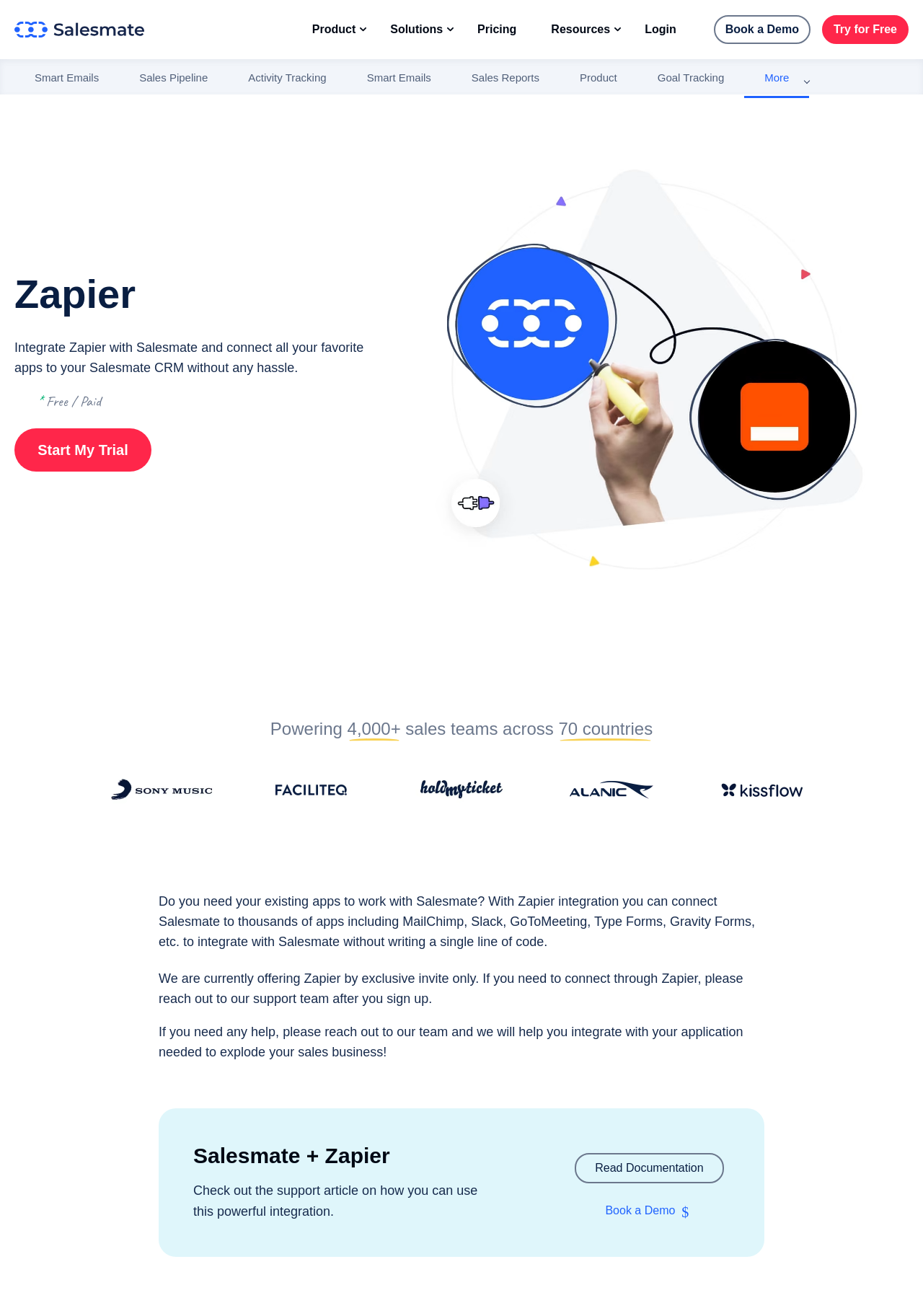Specify the bounding box coordinates of the region I need to click to perform the following instruction: "Click on Salesmate link". The coordinates must be four float numbers in the range of 0 to 1, i.e., [left, top, right, bottom].

[0.016, 0.016, 0.156, 0.027]